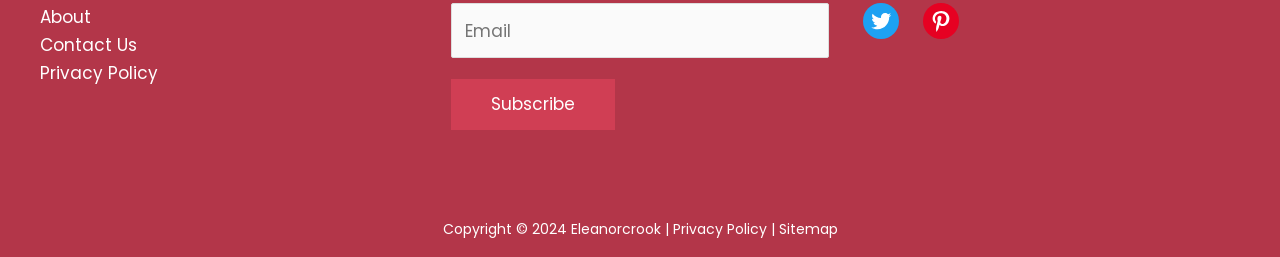Locate the bounding box coordinates of the area to click to fulfill this instruction: "Click on Privacy Policy link". The bounding box should be presented as four float numbers between 0 and 1, in the order [left, top, right, bottom].

[0.525, 0.851, 0.599, 0.929]